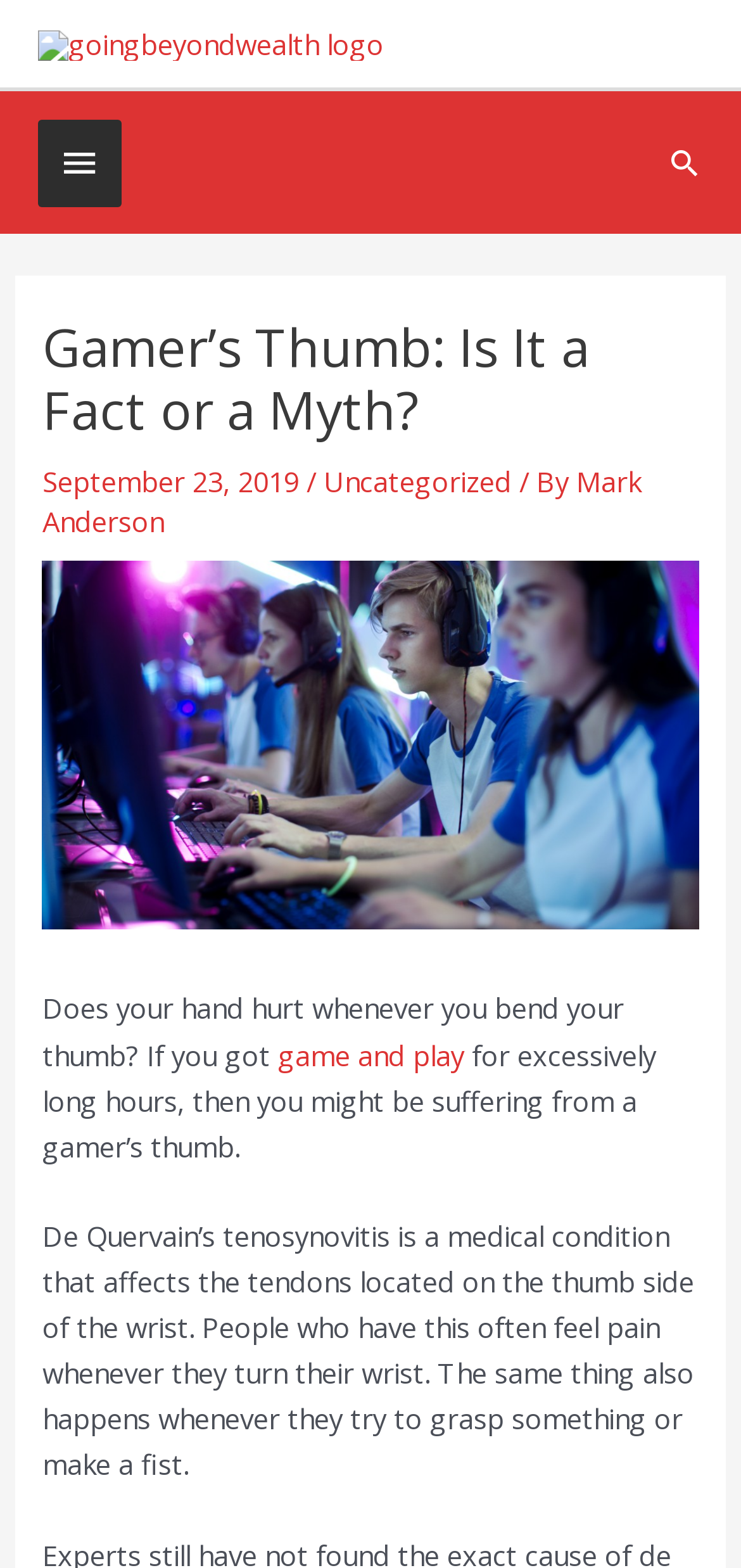Bounding box coordinates should be provided in the format (top-left x, top-left y, bottom-right x, bottom-right y) with all values between 0 and 1. Identify the bounding box for this UI element: Mark Anderson

[0.058, 0.294, 0.865, 0.344]